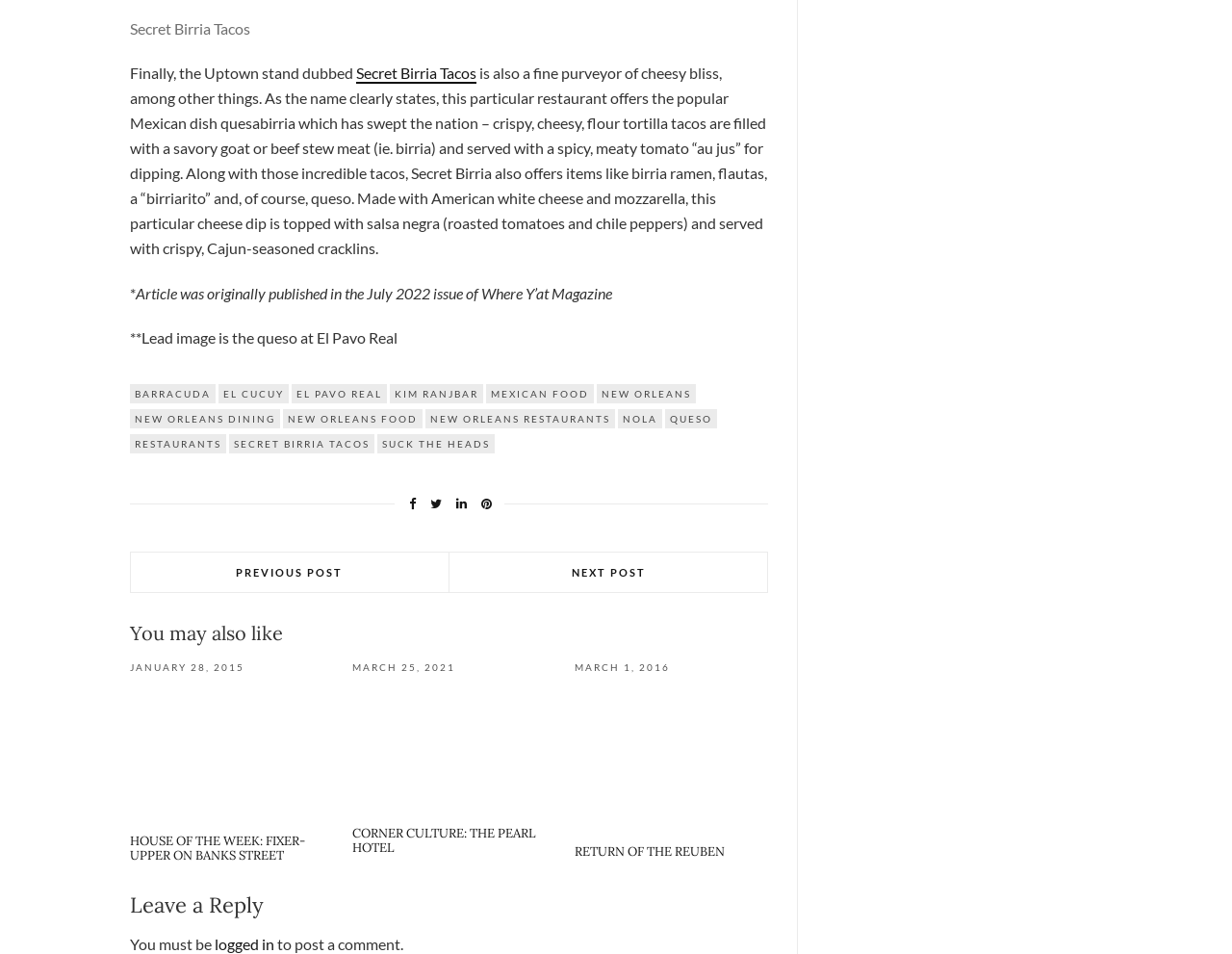Please specify the bounding box coordinates of the clickable section necessary to execute the following command: "Click on the link to view the previous post".

[0.106, 0.579, 0.365, 0.62]